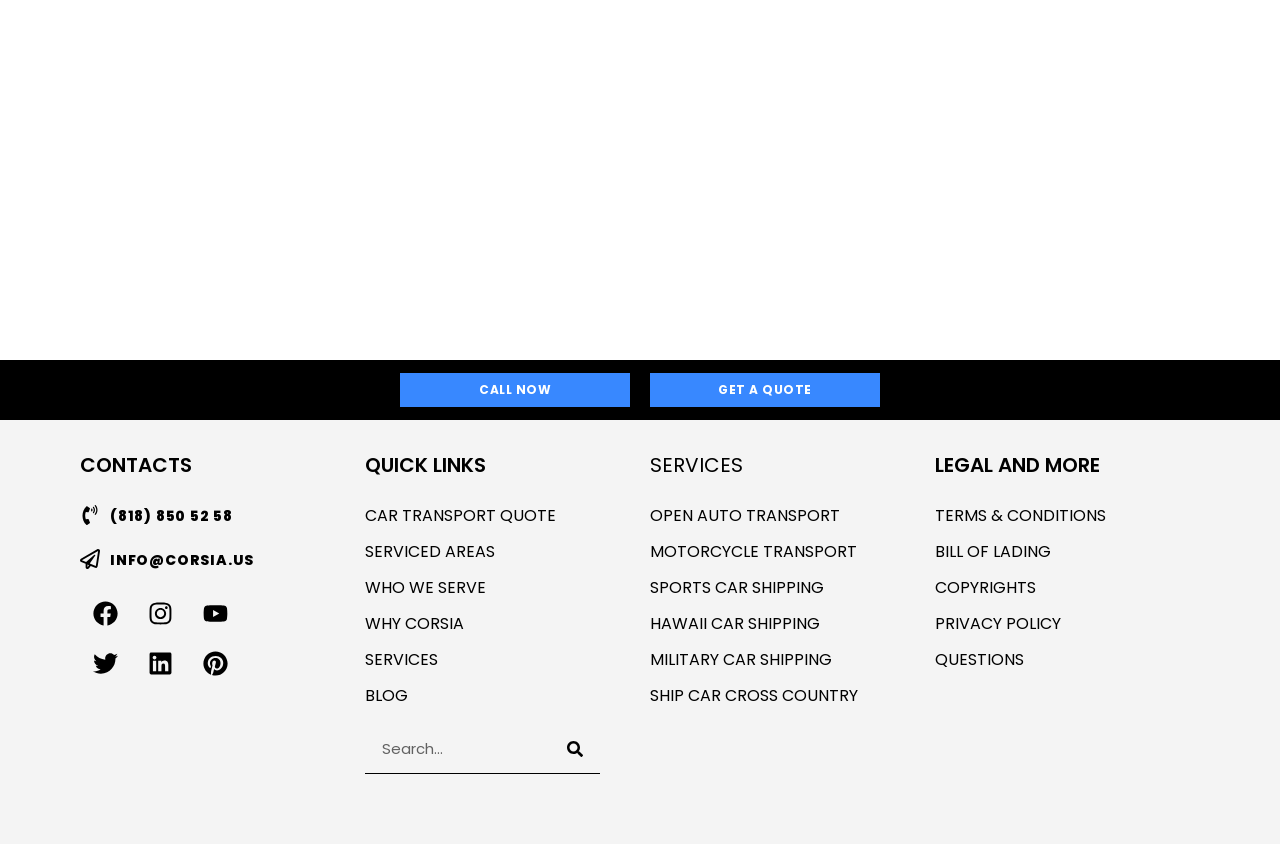Determine the bounding box coordinates for the area that should be clicked to carry out the following instruction: "Search for something".

[0.285, 0.858, 0.469, 0.918]